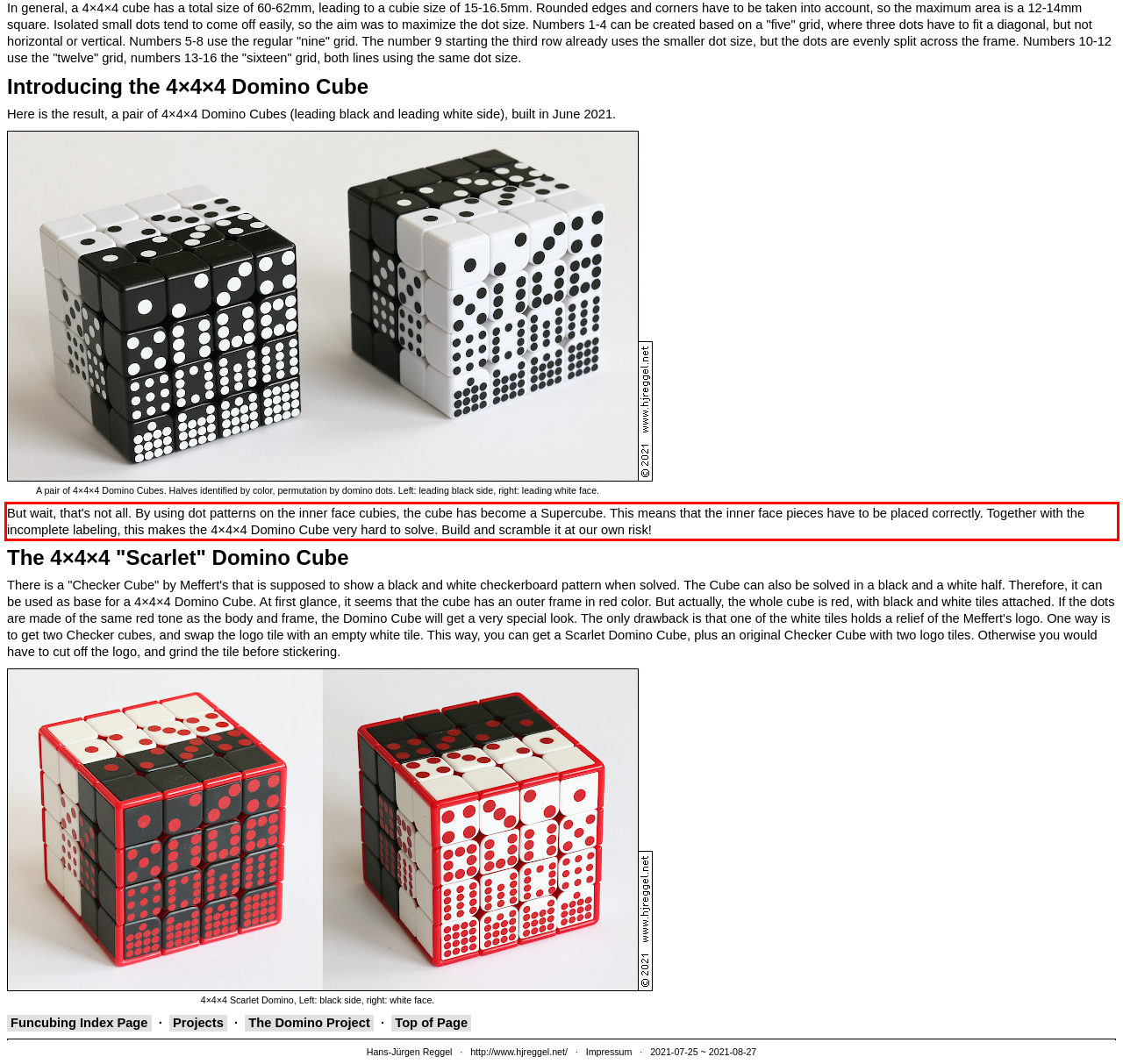Using the provided screenshot of a webpage, recognize the text inside the red rectangle bounding box by performing OCR.

But wait, that's not all. By using dot patterns on the inner face cubies, the cube has become a Supercube. This means that the inner face pieces have to be placed correctly. Together with the incomplete labeling, this makes the 4×4×4 Domino Cube very hard to solve. Build and scramble it at our own risk!